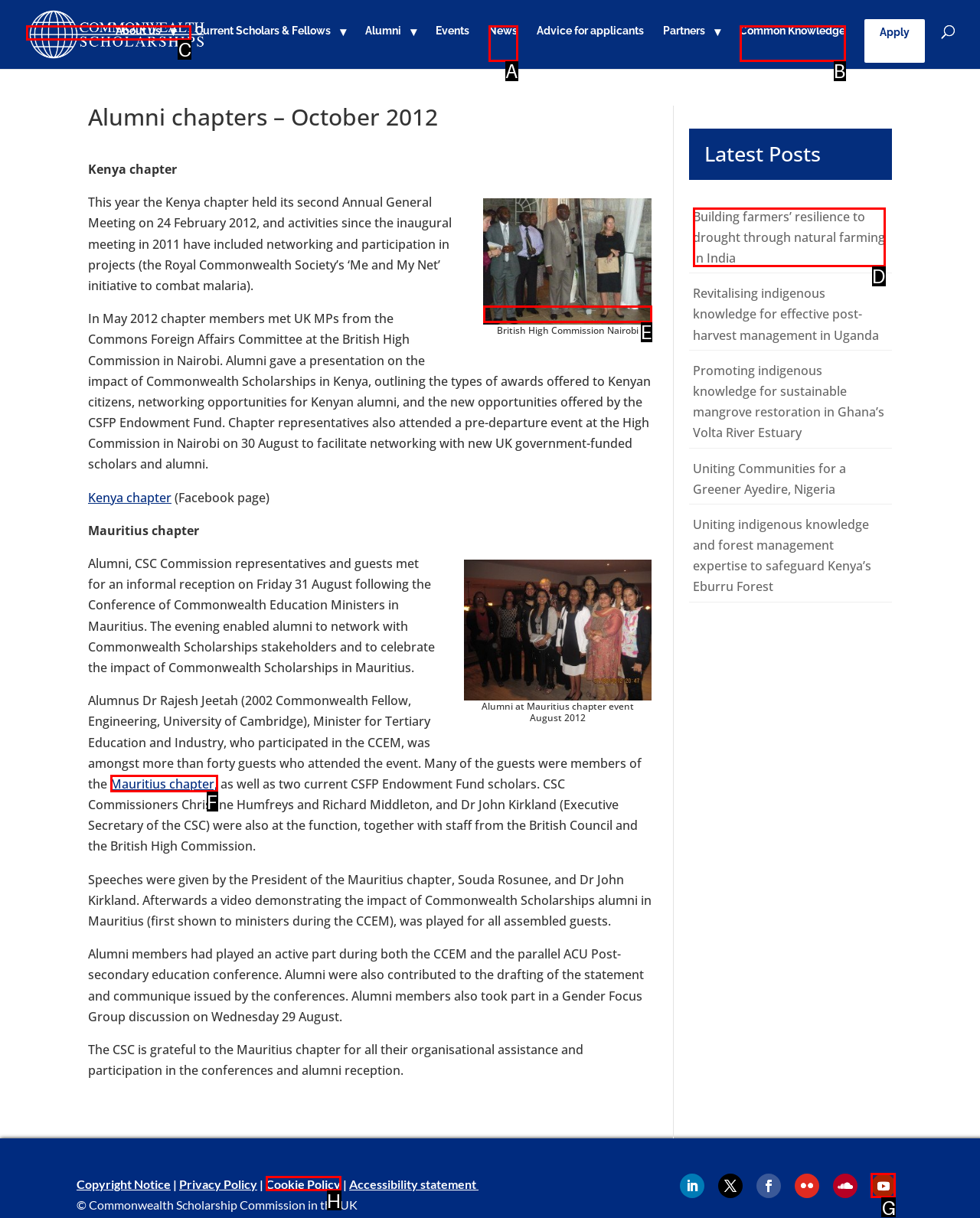Identify the HTML element to select in order to accomplish the following task: Go to the Commonwealth Scholarship Commission in the UK homepage
Reply with the letter of the chosen option from the given choices directly.

C